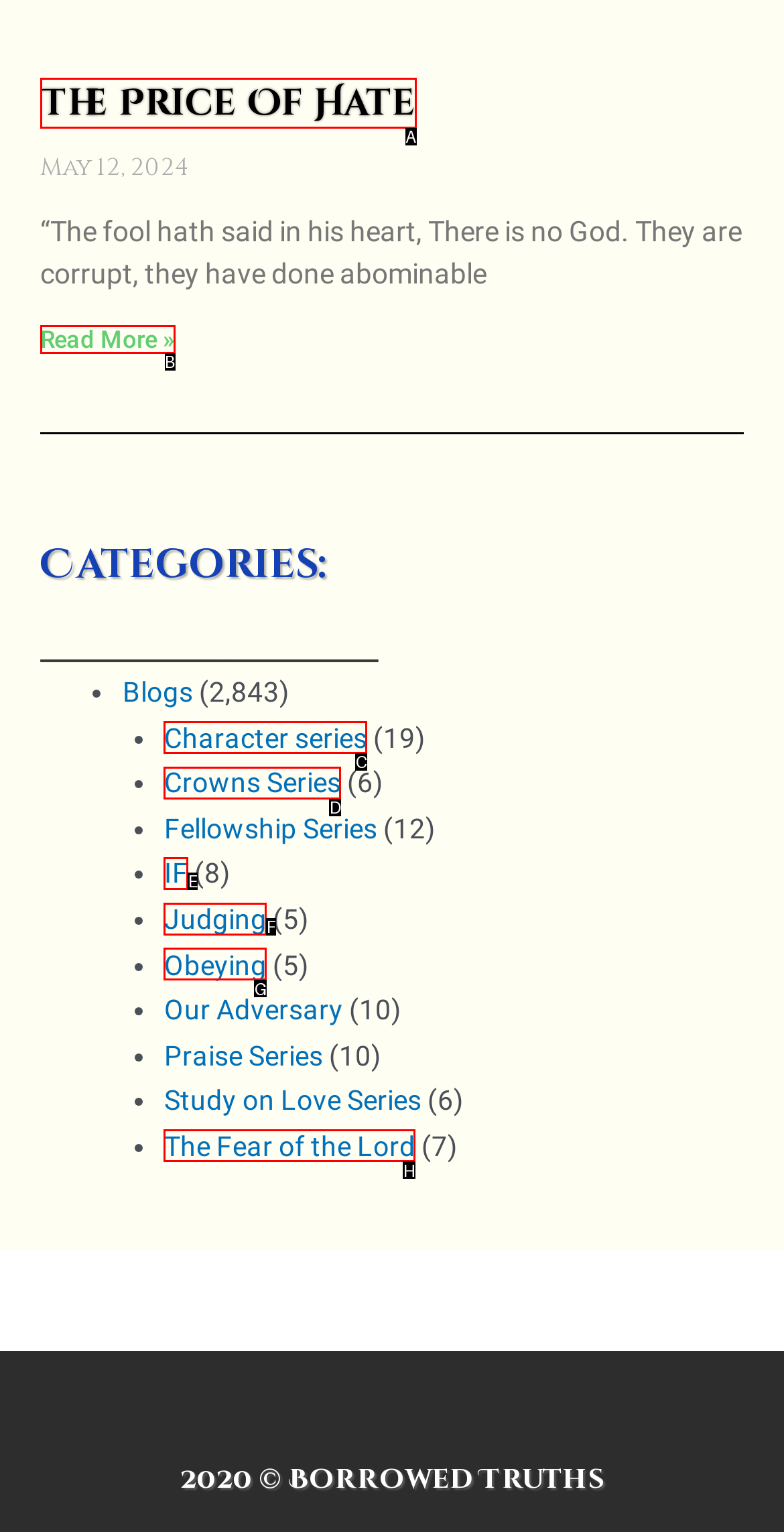Select the HTML element that corresponds to the description: Read More »
Reply with the letter of the correct option from the given choices.

B